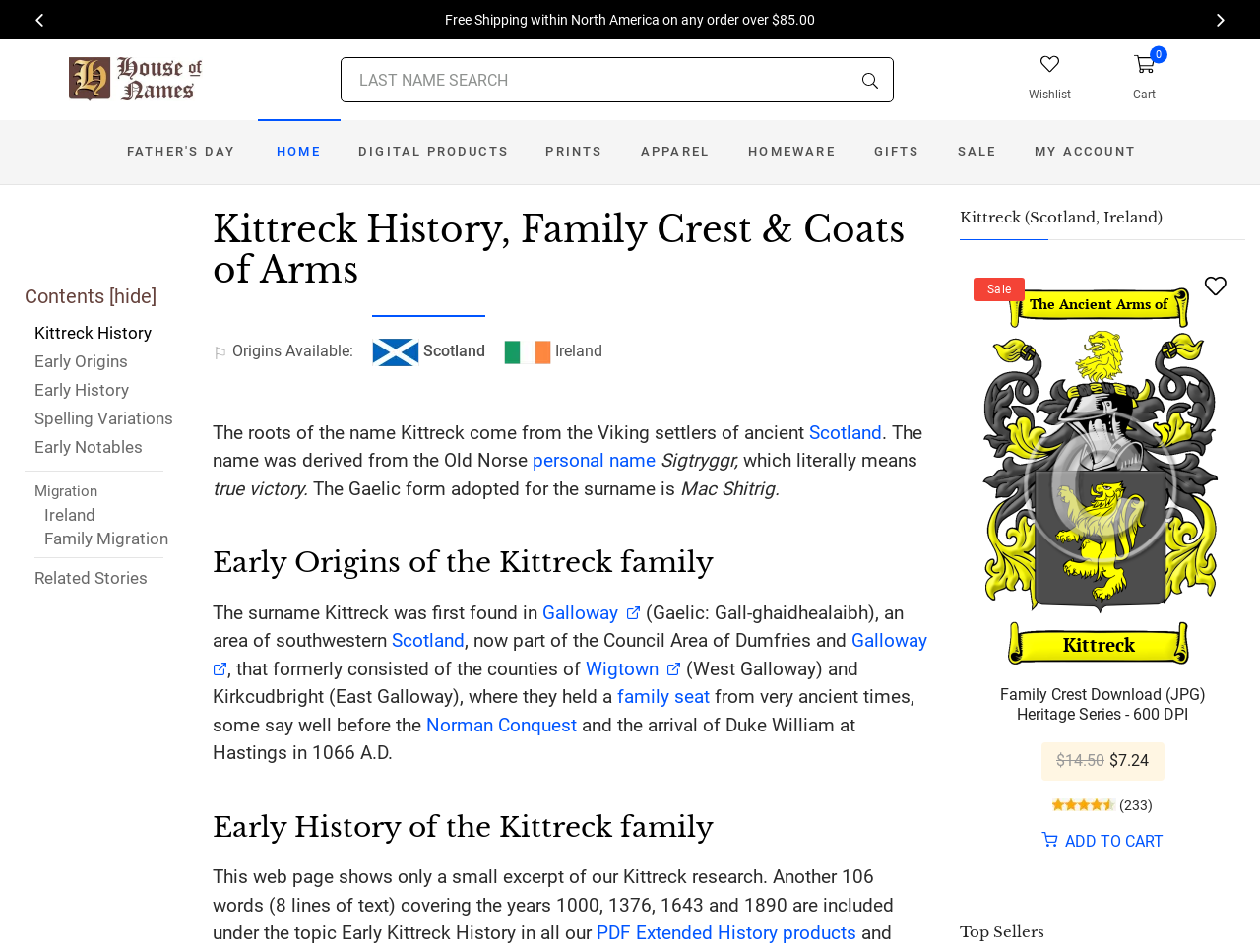Locate the bounding box of the UI element with the following description: "name="s" placeholder="LAST NAME SEARCH"".

[0.27, 0.06, 0.709, 0.108]